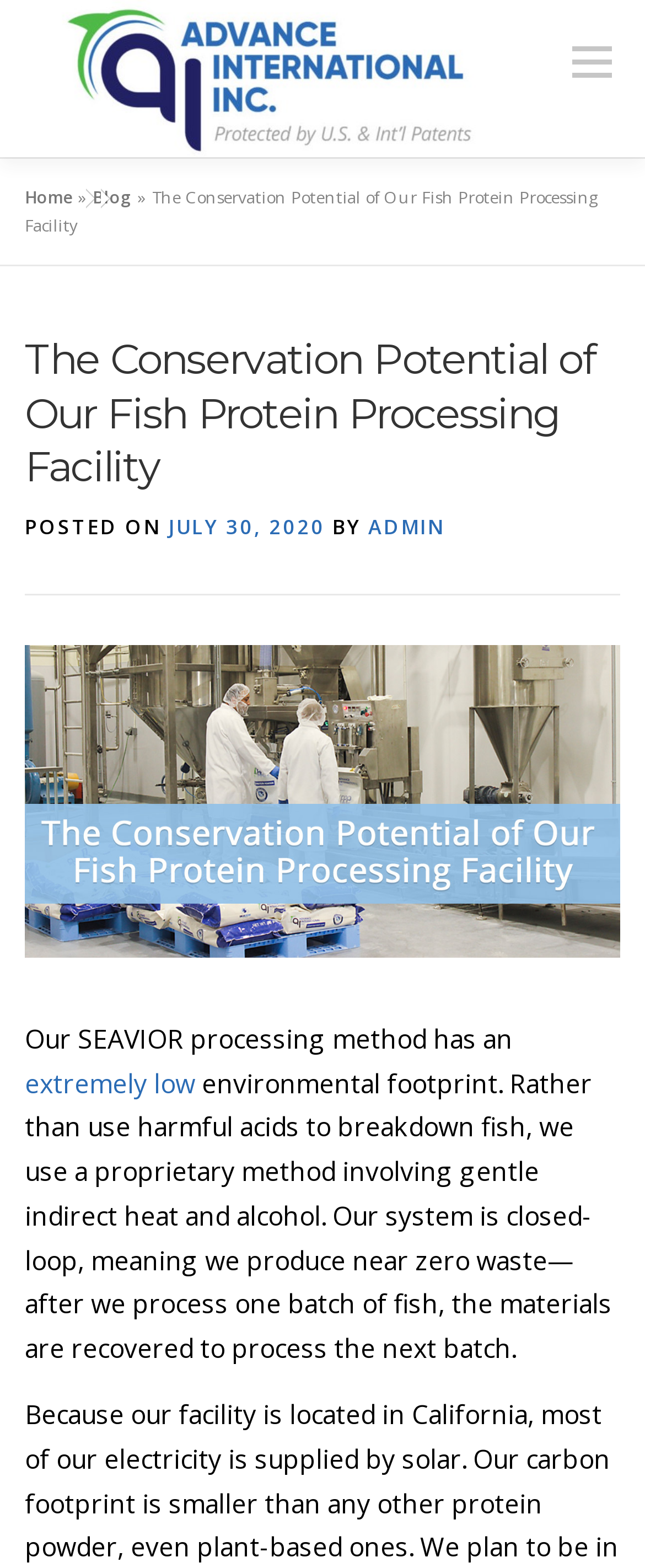Construct a thorough caption encompassing all aspects of the webpage.

The webpage is about Advance International, Inc. and its revolutionary manufacturing process, SEAVIOR, which aims to reduce wasted fish and promote sustainability. At the top left corner, there is a logo of Advance International, Inc. accompanied by a link to the company's homepage. Next to it, there is a menu link. 

On the top navigation bar, there are several links, including HOME, ABOUT US, PRODUCTS, SUSTAINABILITY, SOCIAL IMPACT, BLOG, and CONTACT US, which are evenly spaced and span across the top of the page. 

Below the navigation bar, there is a header section that displays the title "The Conservation Potential of Our Fish Protein Processing Facility" in a large font. This title is followed by a subheading that indicates the post date, July 30, 2020, and the author, ADMIN. 

Below the header section, there is a large image that takes up most of the width of the page. The image is accompanied by a descriptive text that explains the benefits of SEAVIOR processing method, which has a low environmental footprint and produces near zero waste. The text also highlights the proprietary method used, involving gentle indirect heat and alcohol, and the closed-loop system that recovers materials to process the next batch of fish.